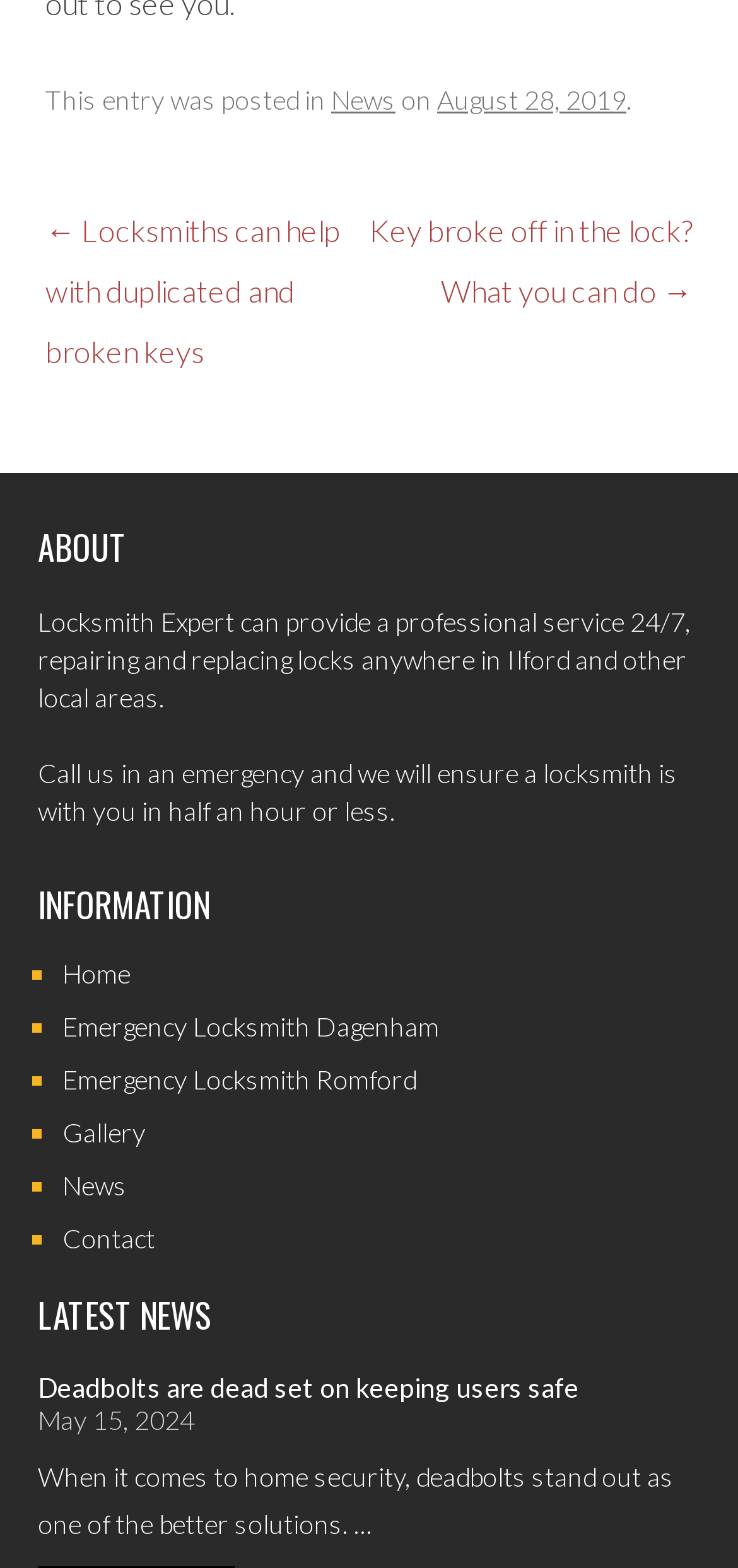Please determine the bounding box coordinates of the element's region to click for the following instruction: "Go to the 'Contact' page".

[0.085, 0.779, 0.21, 0.8]